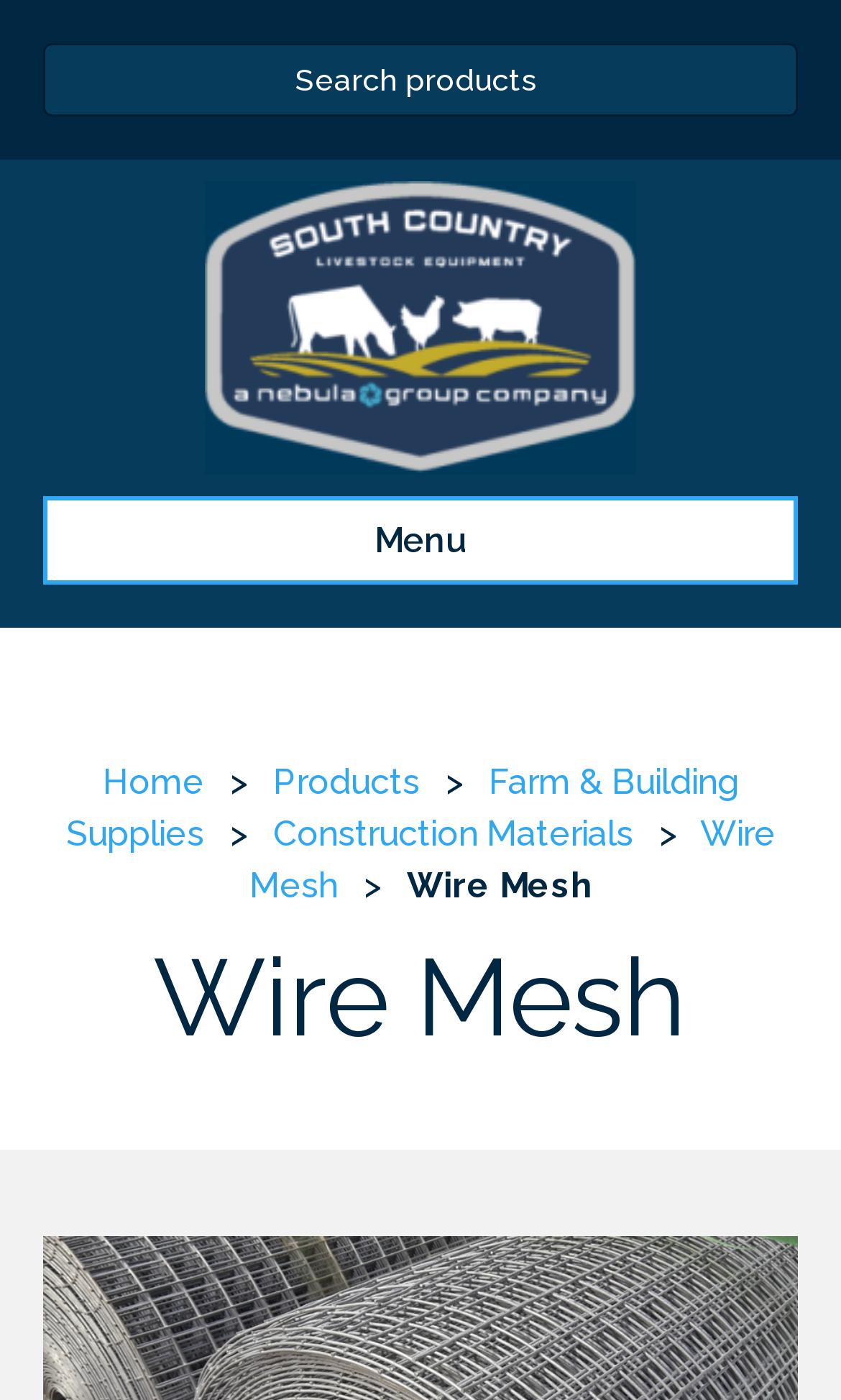Please identify the bounding box coordinates of the area that needs to be clicked to follow this instruction: "Search for products".

[0.051, 0.031, 0.949, 0.083]